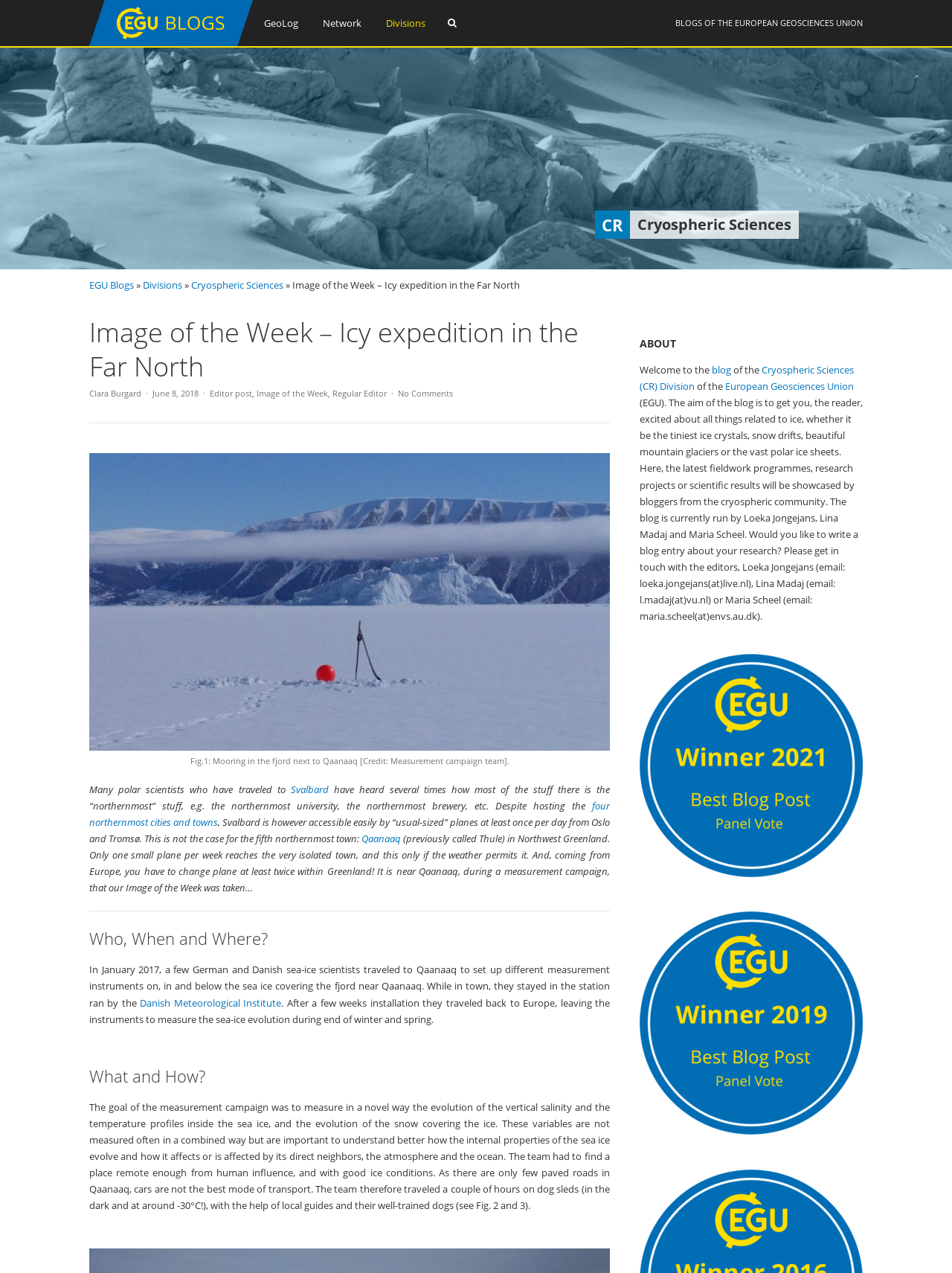What is the name of the division that runs the blog?
Please give a detailed answer to the question using the information shown in the image.

The article mentions that the blog is run by the Cryospheric Sciences (CR) Division of the European Geosciences Union (EGU).